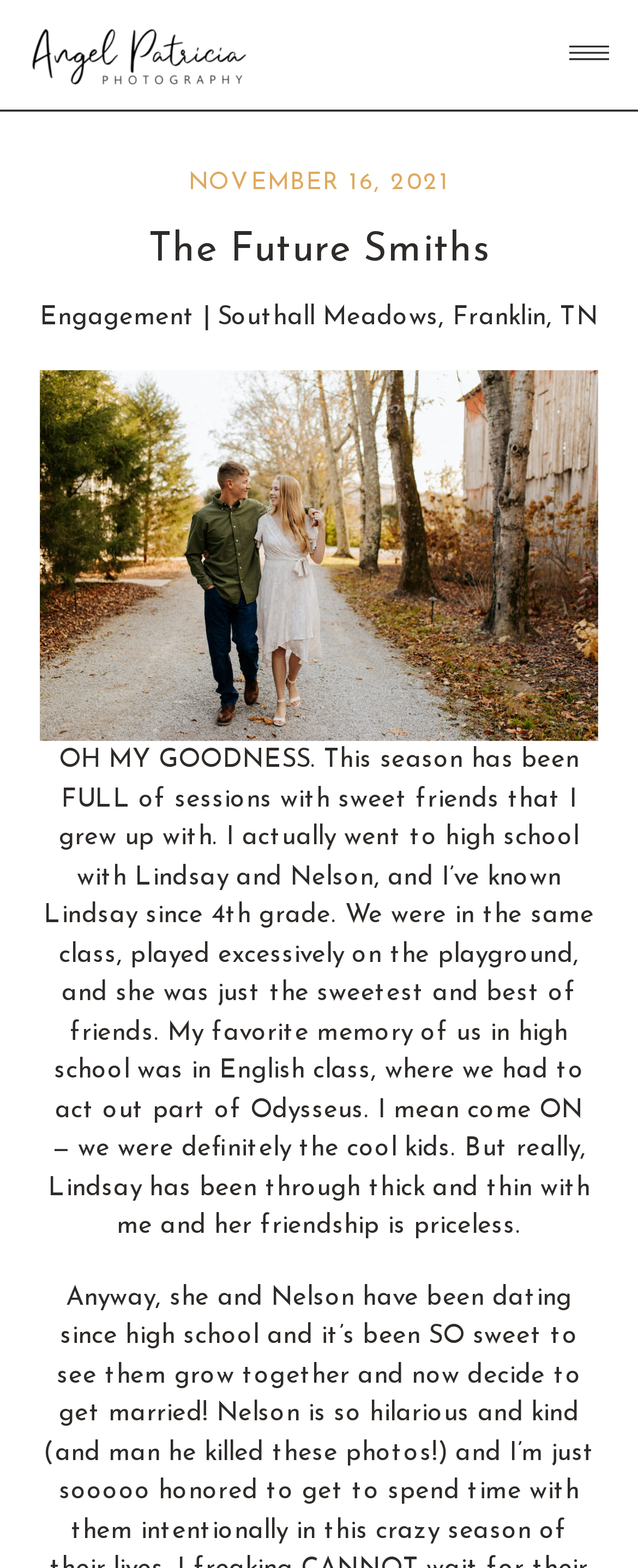Use the information in the screenshot to answer the question comprehensively: What is the subject of the English class memory?

I found the subject by reading the text which mentions 'we had to act out part of Odysseus' in the context of an English class memory.